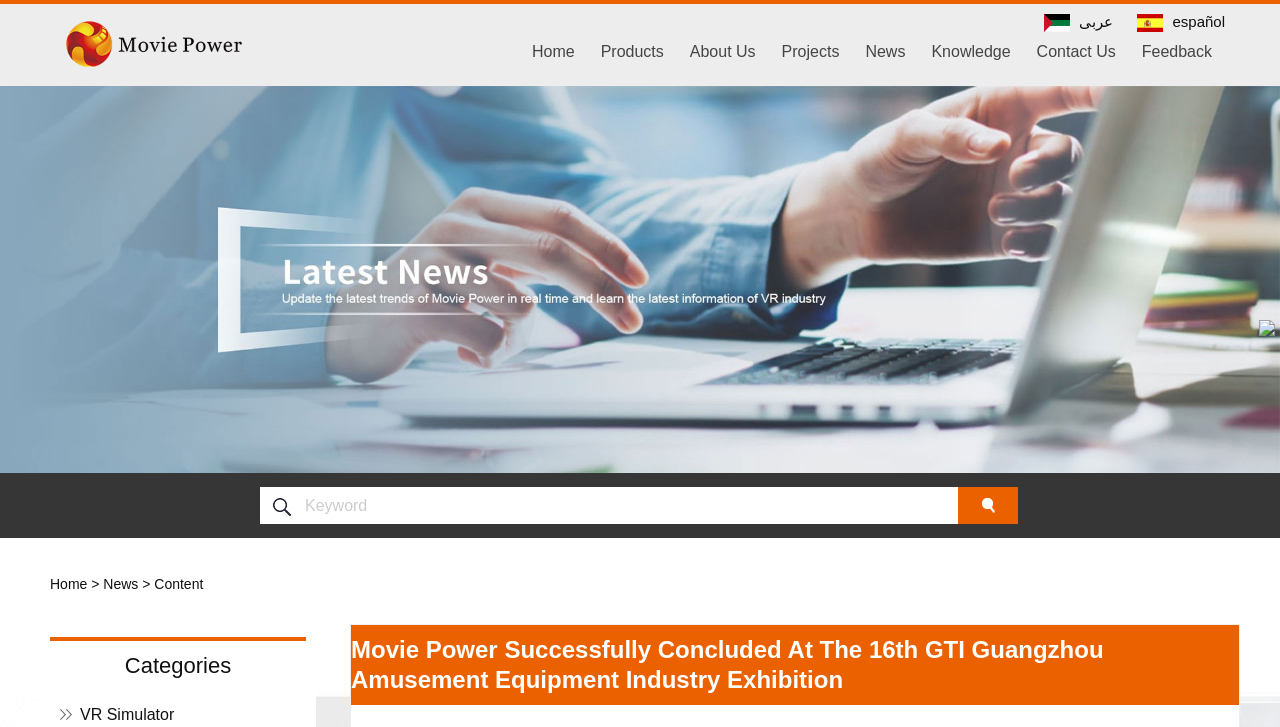Provide the bounding box coordinates of the UI element that matches the description: "parent_node: عربى español".

[0.043, 0.006, 0.199, 0.116]